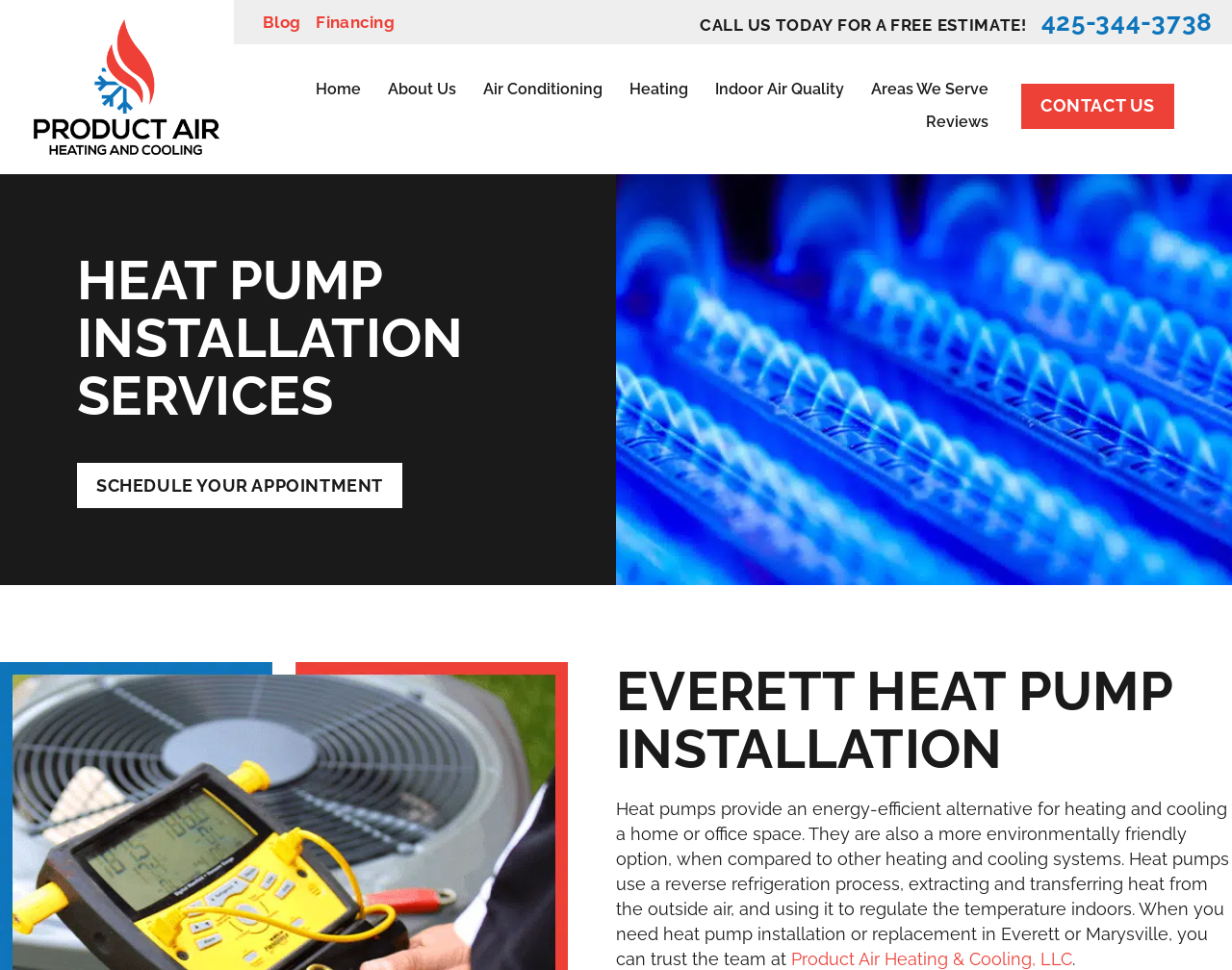Please study the image and answer the question comprehensively:
What is the name of the company that provides heat pump installation services?

I found the company name by looking at the link element with the text 'Product Air Heating & Cooling, LLC' which is located at the bottom of the webpage.